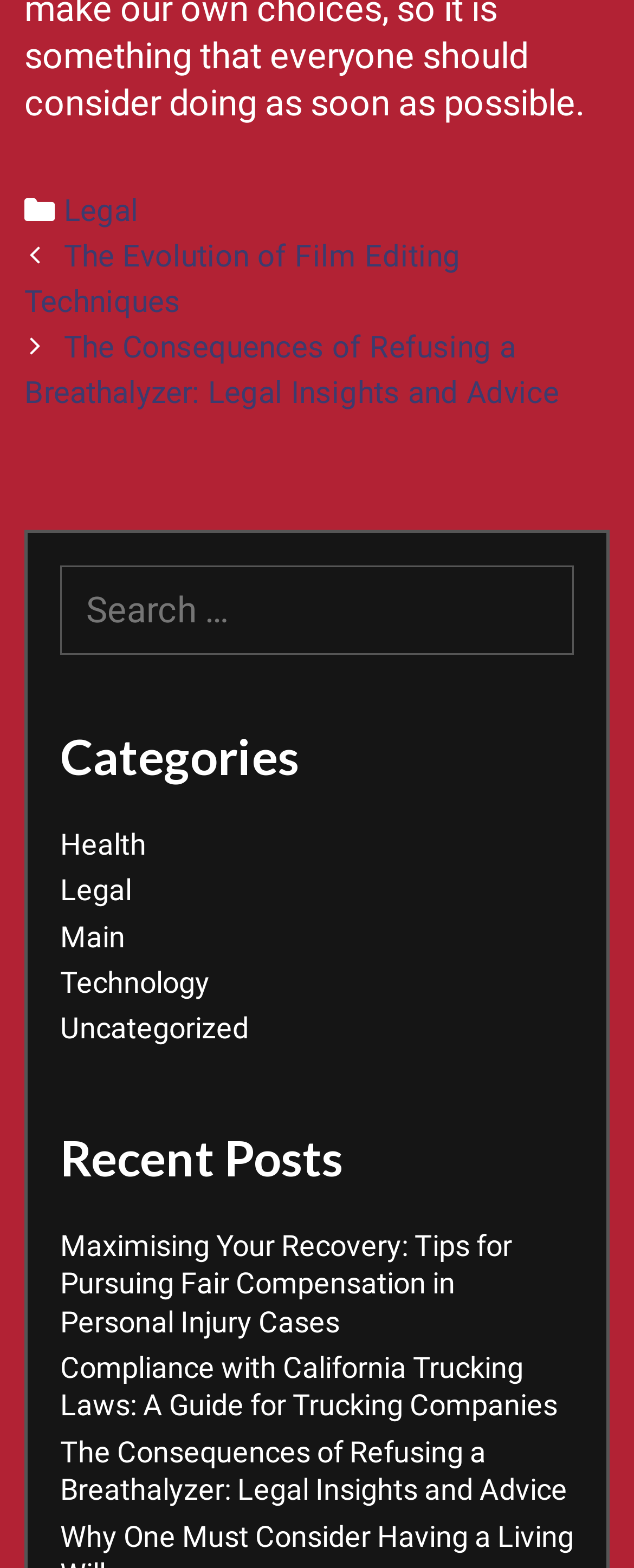Determine the coordinates of the bounding box for the clickable area needed to execute this instruction: "Go to the Legal category".

[0.095, 0.557, 0.208, 0.578]